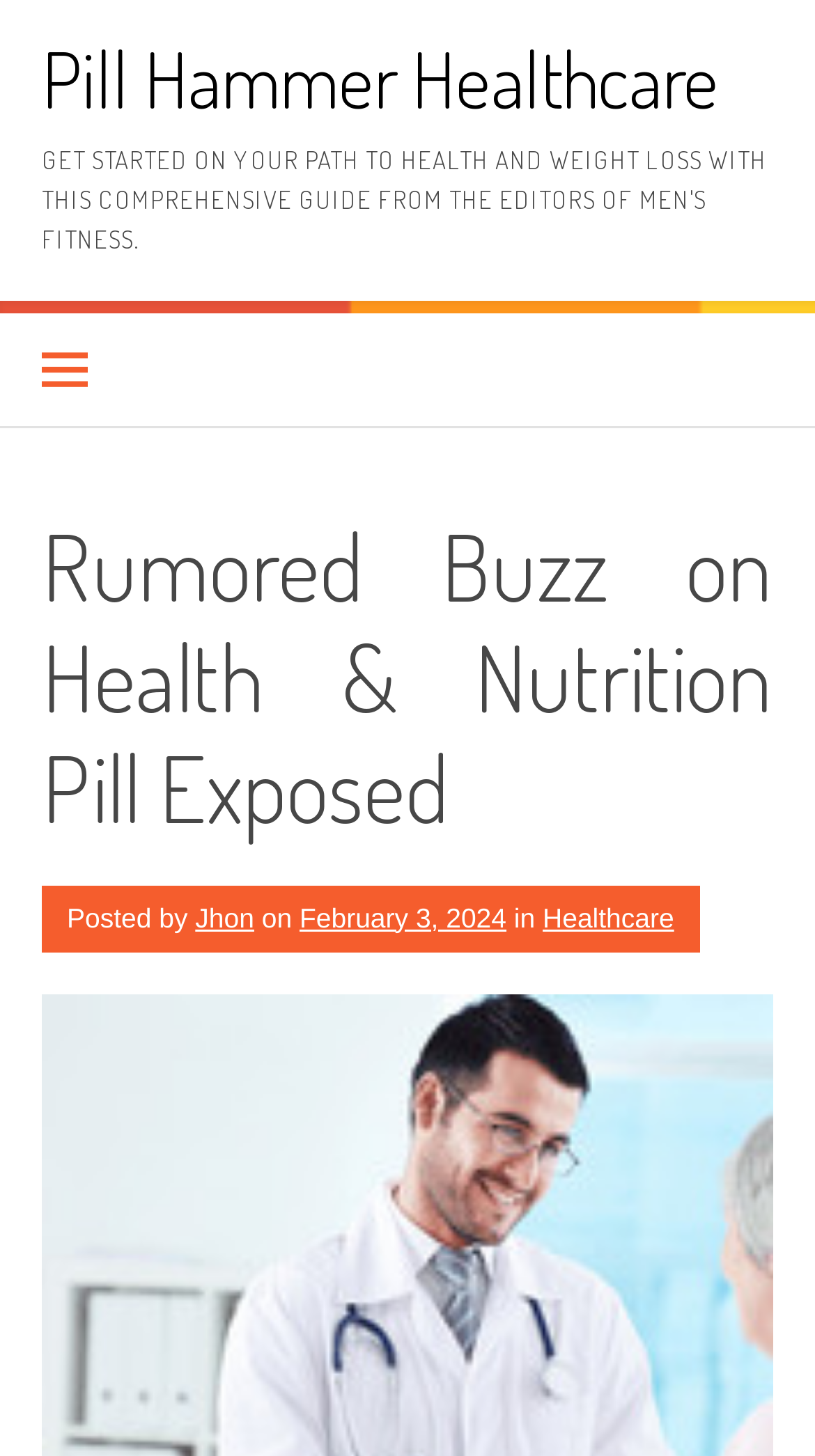Summarize the webpage with a detailed and informative caption.

The webpage is about health and nutrition, specifically focusing on a comprehensive guide for weight loss. At the top, there is a link to "Pill Hammer Healthcare" positioned horizontally across the page, taking up most of the width. Below this link, a prominent heading grabs attention, encouraging readers to get started on their path to health and weight loss. 

To the right of the heading, there is a button with an icon, likely a call-to-action. Below this button, a header section contains the title "Rumored Buzz on Health & Nutrition Pill Exposed" and provides information about the article's author and publication date. The author, "Jhon", is credited alongside the date "February 3, 2024", and the category "Healthcare" is also mentioned.